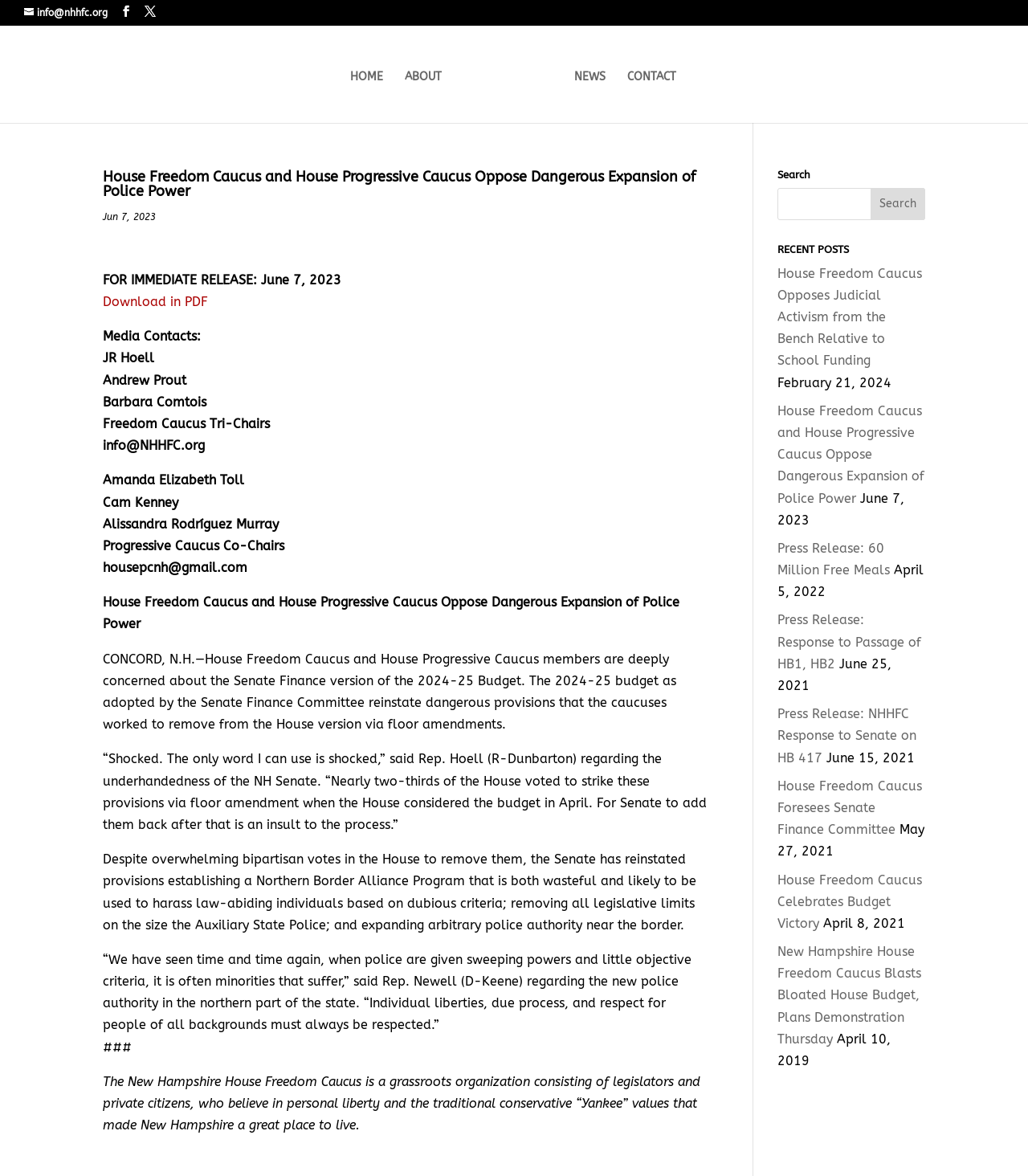Please find the bounding box coordinates of the clickable region needed to complete the following instruction: "Search for something". The bounding box coordinates must consist of four float numbers between 0 and 1, i.e., [left, top, right, bottom].

[0.756, 0.16, 0.9, 0.187]